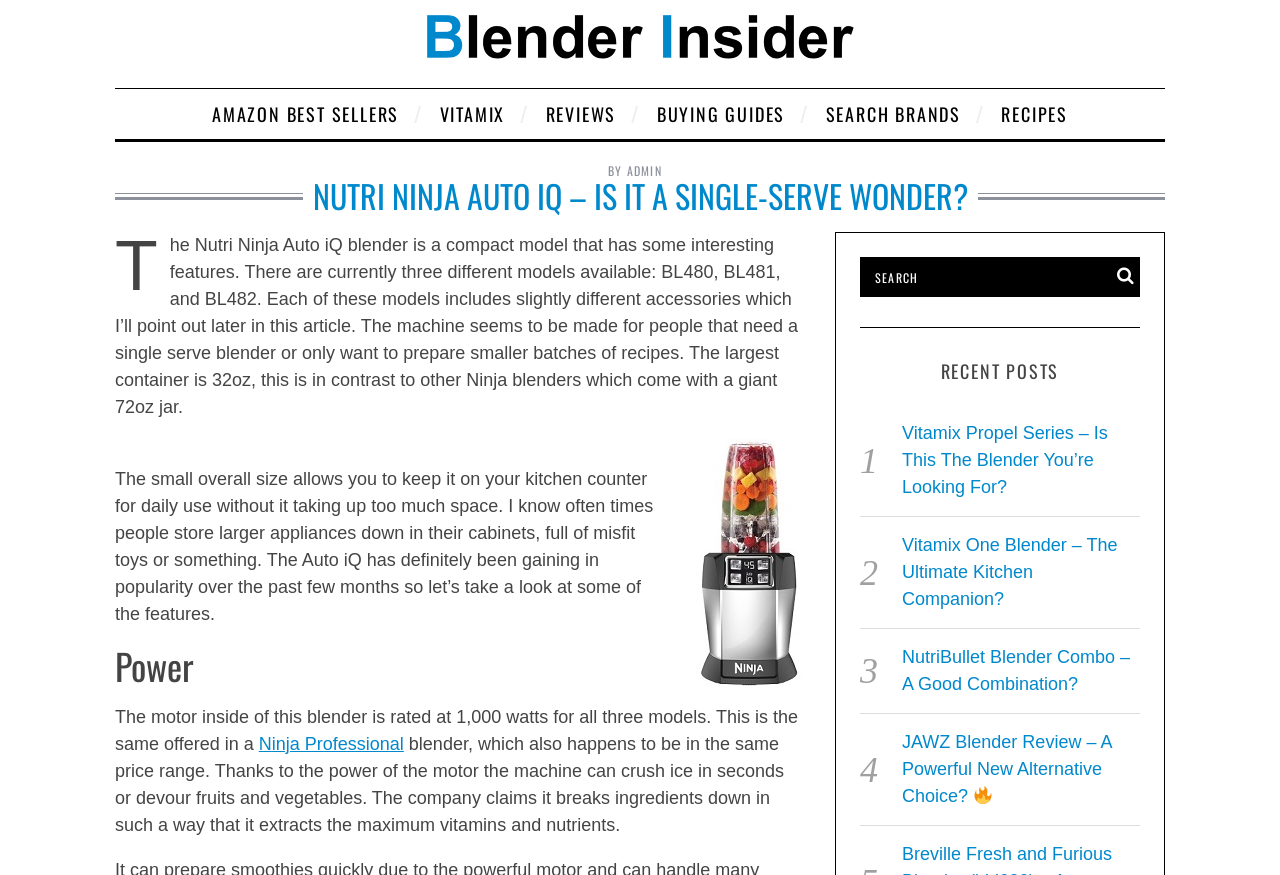Give a detailed account of the webpage, highlighting key information.

The webpage is about the Nutri Ninja Auto iQ blender, a compact model with interesting features. At the top, there is a header section with a link to "Blender Insider" accompanied by an image, and a navigation menu with links to "AMAZON BEST SELLERS", "VITAMIX", "REVIEWS", "BUYING GUIDES", "SEARCH BRANDS", and "RECIPES".

Below the header, there is a main content section with a heading "NUTRI NINJA AUTO IQ – IS IT A SINGLE-SERVE WONDER?" followed by a paragraph of text describing the blender's features and models. To the right of the text, there is an image of the Nutri Ninja Auto iQ blender.

The text continues below the image, discussing the blender's compact size, popularity, and features. There is a subheading "Power" followed by more text describing the motor's power and capabilities.

On the right side of the page, there is a search bar with a magnifying glass icon and a "SEARCH" label. Below the search bar, there is a section titled "RECENT POSTS" with links to four related articles, including "Vitamix Propel Series – Is This The Blender You’re Looking For?" and "JAWZ Blender Review – A Powerful New Alternative Choice? 🔥", which has a fire emoji icon next to it.

Throughout the page, there are several links to other articles and websites, as well as images and icons accompanying the text.